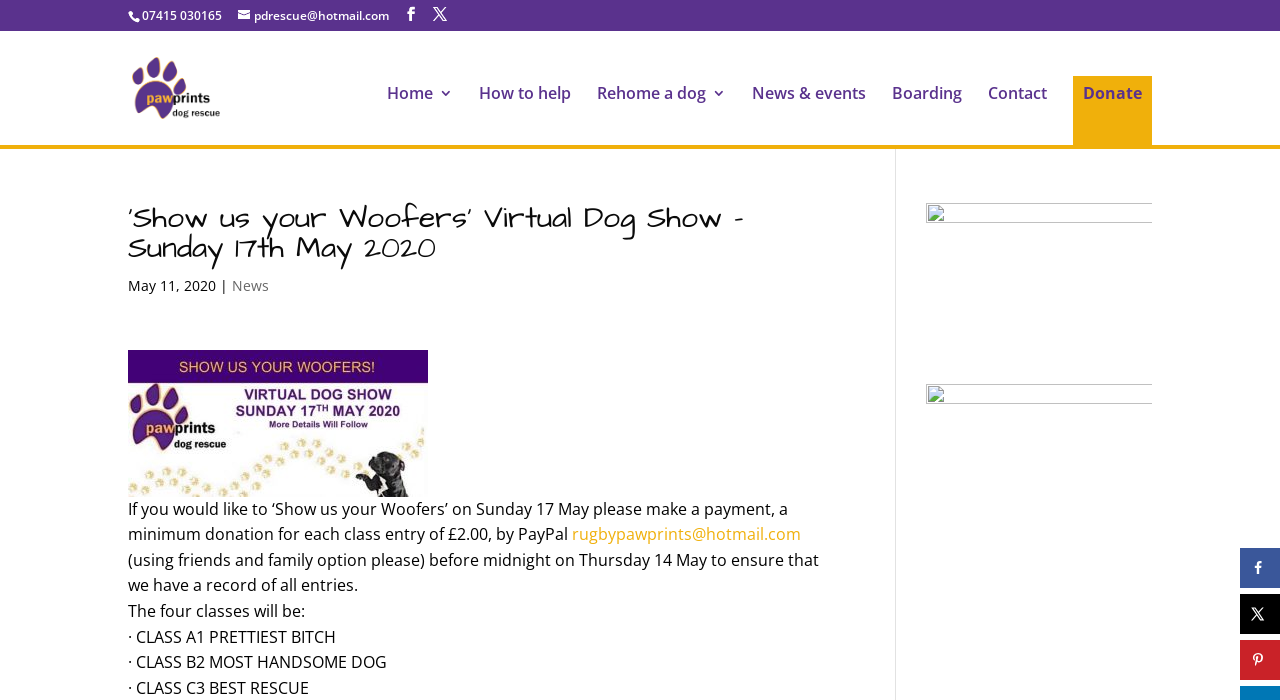Describe the webpage meticulously, covering all significant aspects.

The webpage is about the "Show us your Woofers" Virtual Dog Show, which is taking place on Sunday, 17th May 2020. At the top of the page, there are several links, including phone numbers and email addresses, as well as social media icons. 

Below these links, there is a heading that announces the virtual dog show, followed by a date, "May 11, 2020". Next to the date, there is a link to "News". 

Further down, there is a paragraph of text that explains how to participate in the dog show. It instructs users to make a minimum donation of £2.00 per class entry by PayPal to a specific email address. The text also mentions that the payment should be made before midnight on Thursday, 14th May to ensure that all entries are recorded.

Below this paragraph, there is a list of four classes for the dog show, including "PRETTIEST BITCH", "MOST HANDSOME DOG", "BEST RESCUE", and others. 

On the right side of the page, there are several links to different sections of the website, including "Home", "How to help", "Rehome a dog", "News & events", "Boarding", "Contact", and "Donate". 

At the bottom right corner of the page, there are three social media sharing buttons, including "Share on Facebook", "Share on X", and "Save to Pinterest", each with its corresponding icon.